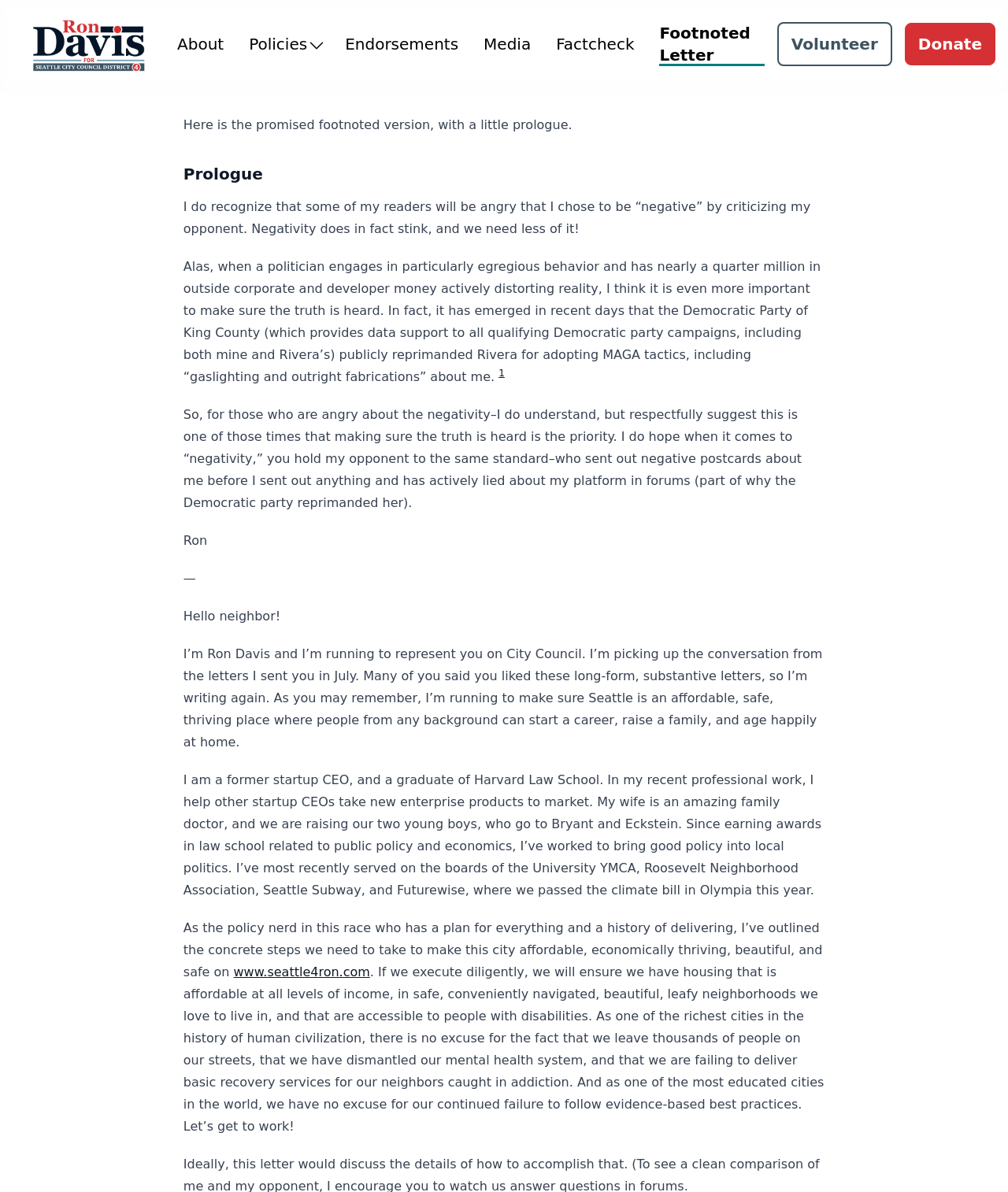Describe every aspect of the webpage comprehensively.

The webpage is about Ron Davis, a candidate running for Seattle City Council, District 4. At the top of the page, there is a logo of Ron Davis's campaign, which is an image with a link to the campaign's website. Below the logo, there are several navigation links, including "About", "Policies", "Endorsements", "Media", "Factcheck", "Footnoted Letter", "Volunteer", and "Donate".

The main content of the page is a lengthy text written by Ron Davis, which starts with a prologue and discusses his stance on negativity in politics. He explains that he chose to criticize his opponent due to their egregious behavior and the importance of speaking the truth. The text also mentions that the Democratic Party of King County reprimanded his opponent for adopting MAGA tactics.

The text then shifts to Ron Davis's introduction, where he presents himself as a former startup CEO and a graduate of Harvard Law School. He shares his personal life, including his wife being a family doctor and their two young boys. He also highlights his experience in bringing good policy into local politics through his work on various boards.

The text continues to outline Ron Davis's plan to make Seattle an affordable, safe, thriving place, with concrete steps to achieve this goal. He emphasizes the importance of executing diligently to ensure housing affordability, safe neighborhoods, and accessible services for people with disabilities. He also expresses his frustration with the city's failure to follow evidence-based best practices and calls for action to address these issues.

At the bottom of the page, there is a link to Ron Davis's website, www.seattle4ron.com, where readers can find more information about his policies and plans.